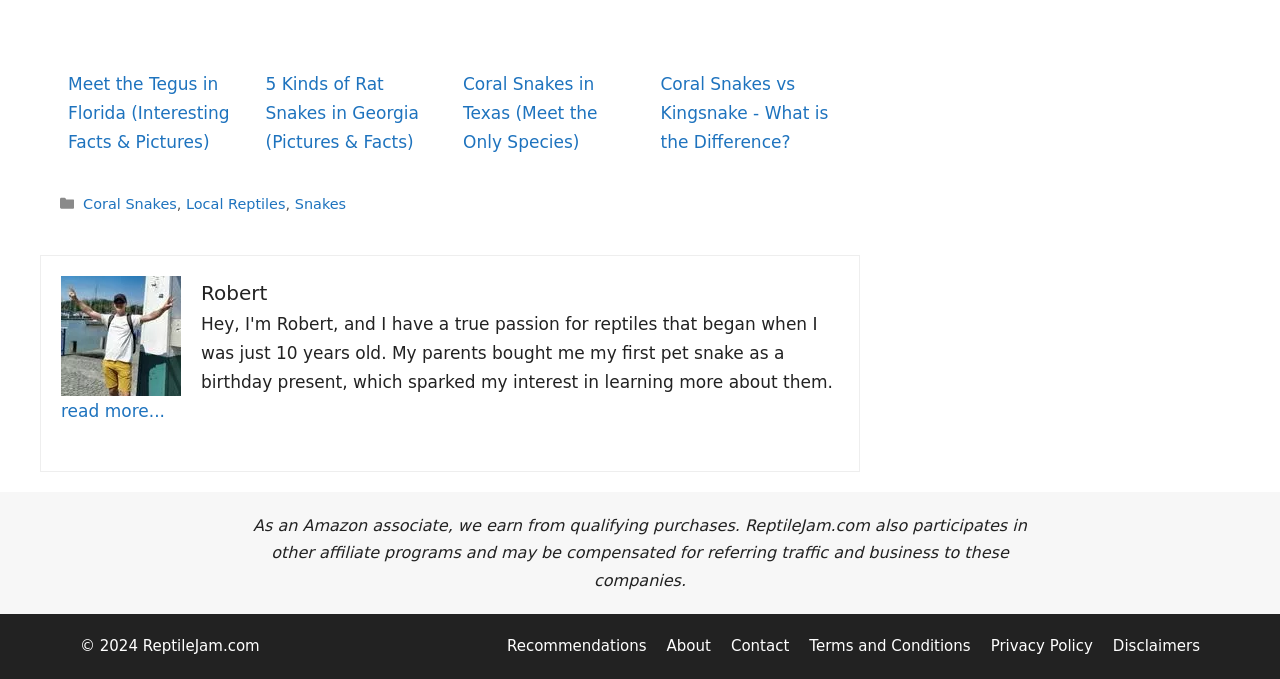Find the bounding box coordinates of the clickable region needed to perform the following instruction: "go to the 'About' page". The coordinates should be provided as four float numbers between 0 and 1, i.e., [left, top, right, bottom].

[0.521, 0.938, 0.555, 0.964]